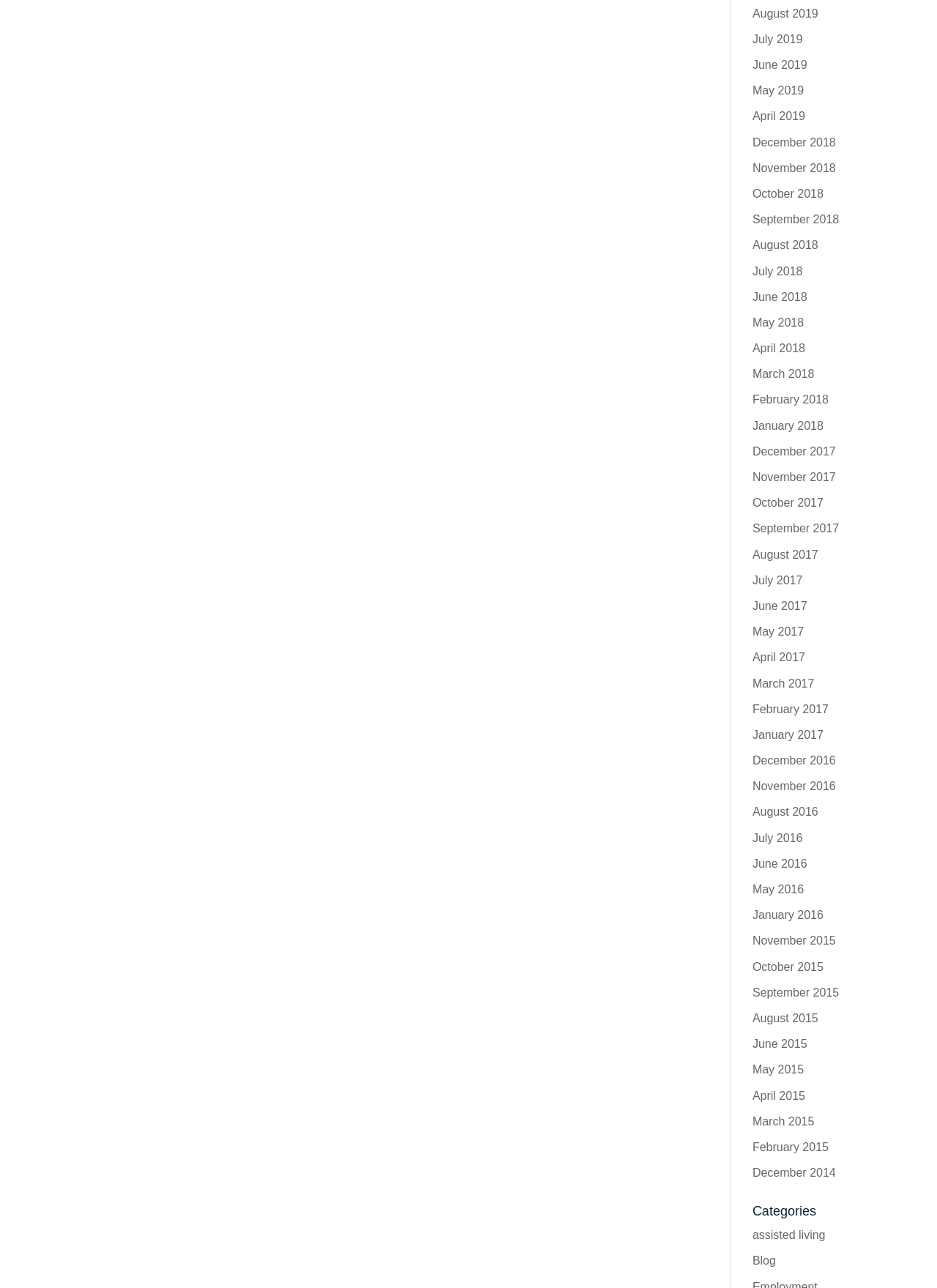Please identify the bounding box coordinates of the element I should click to complete this instruction: 'Explore assisted living'. The coordinates should be given as four float numbers between 0 and 1, like this: [left, top, right, bottom].

[0.803, 0.954, 0.881, 0.964]